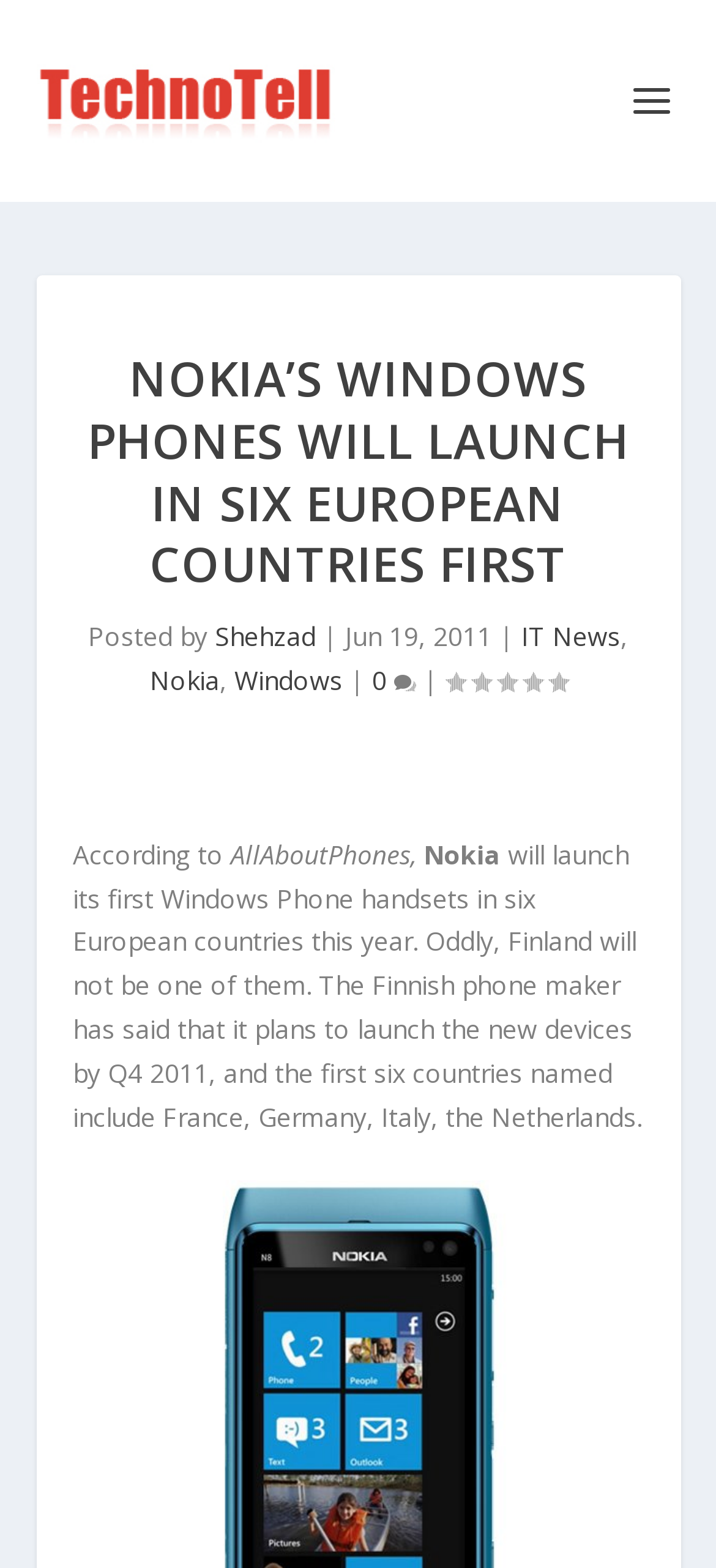Given the element description "Windows" in the screenshot, predict the bounding box coordinates of that UI element.

[0.327, 0.423, 0.478, 0.445]